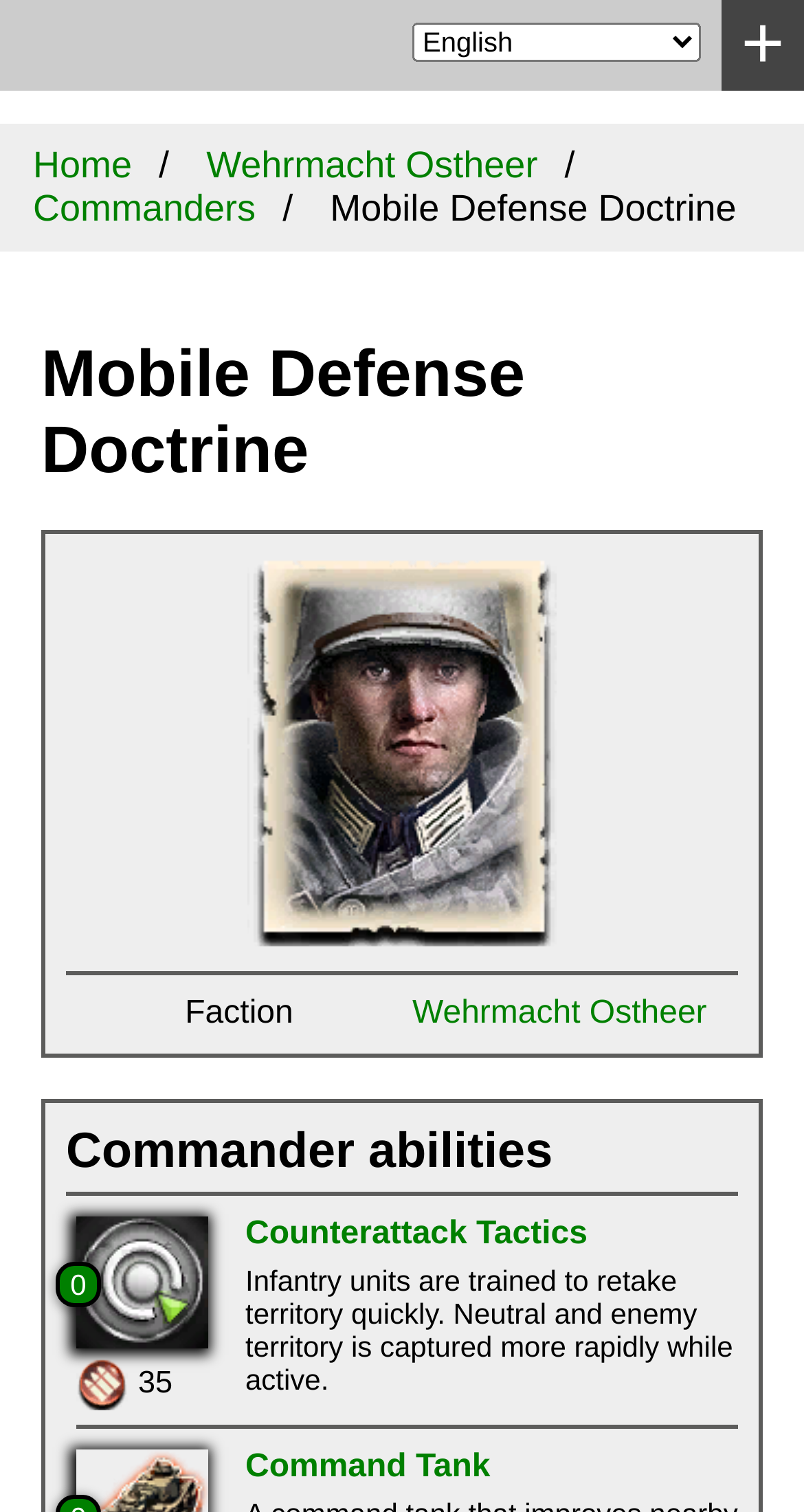From the details in the image, provide a thorough response to the question: What type of units are trained to retake territory quickly?

I found the answer by looking at the section 'Commander abilities', where it describes the 'Counterattack Tactics' ability. The description says 'Infantry units are trained to retake territory quickly.', which answers the question.